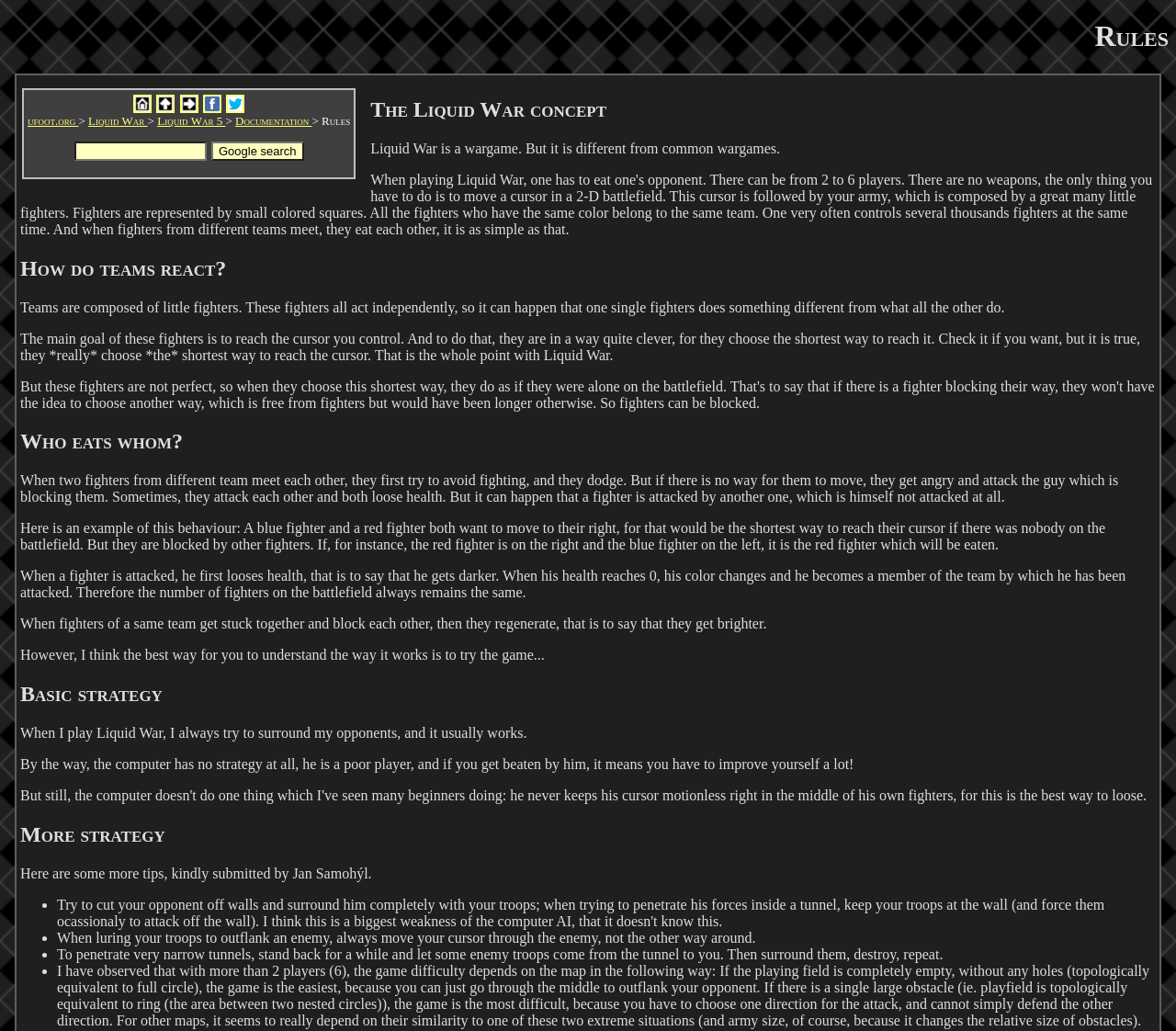Please identify the bounding box coordinates of the element on the webpage that should be clicked to follow this instruction: "Go to Liquid War page". The bounding box coordinates should be given as four float numbers between 0 and 1, formatted as [left, top, right, bottom].

[0.075, 0.11, 0.125, 0.124]